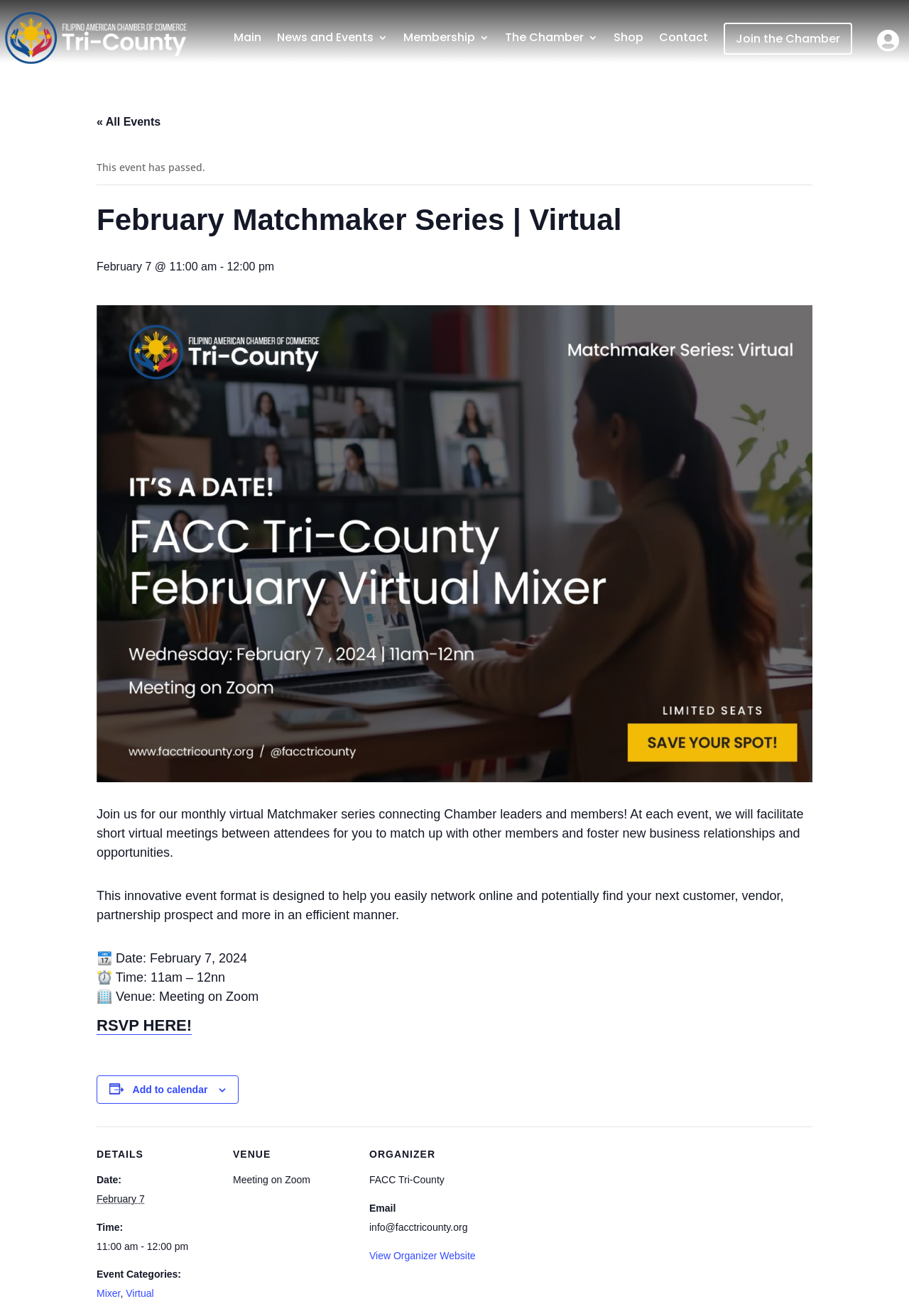Can you find the bounding box coordinates of the area I should click to execute the following instruction: "Read the podcast description of 'Aegon's Conquest'"?

None